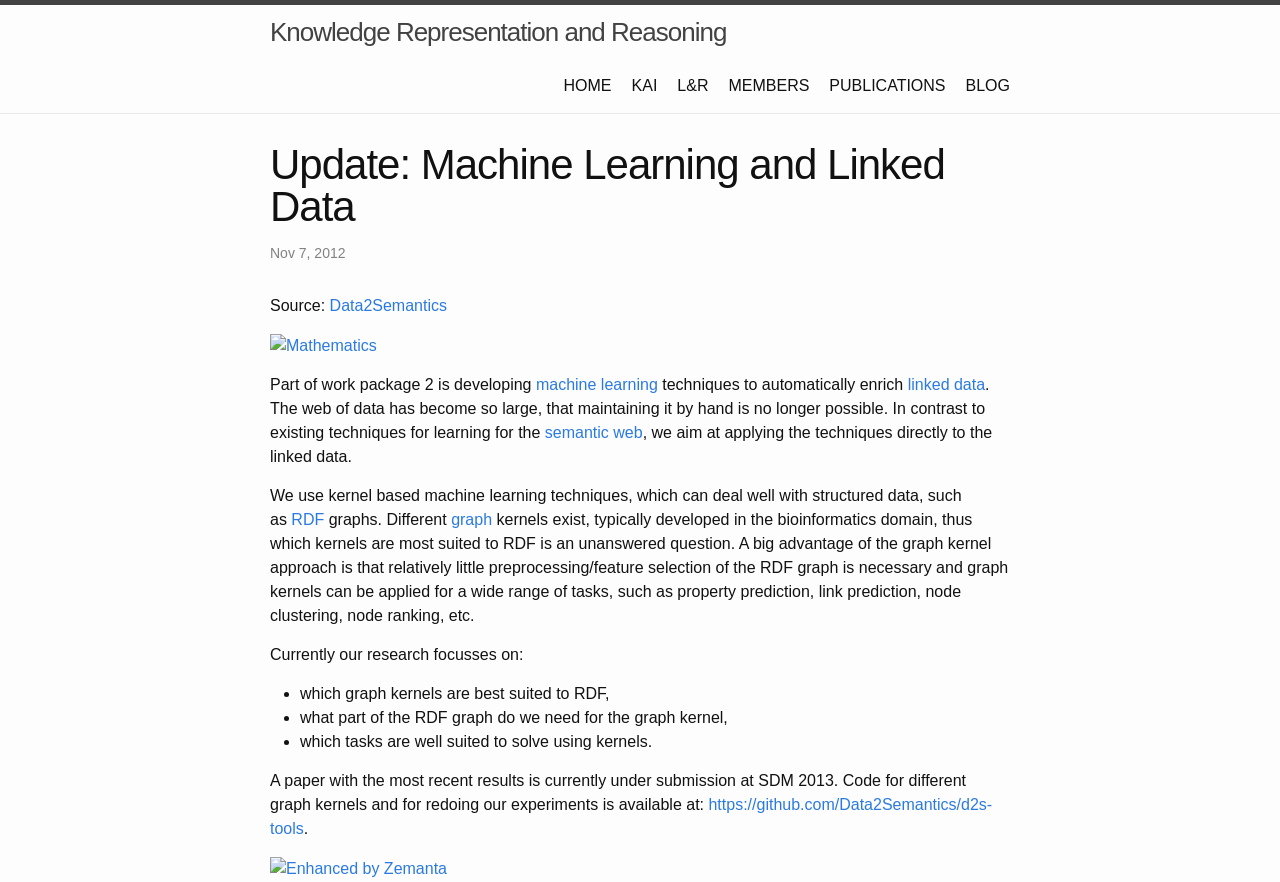Where is the code for the graph kernels available?
Using the details shown in the screenshot, provide a comprehensive answer to the question.

I determined the answer by examining the link element with the text content 'https://github.com/Data2Semantics/d2s-tools', which is mentioned as the location where the code for the graph kernels is available.